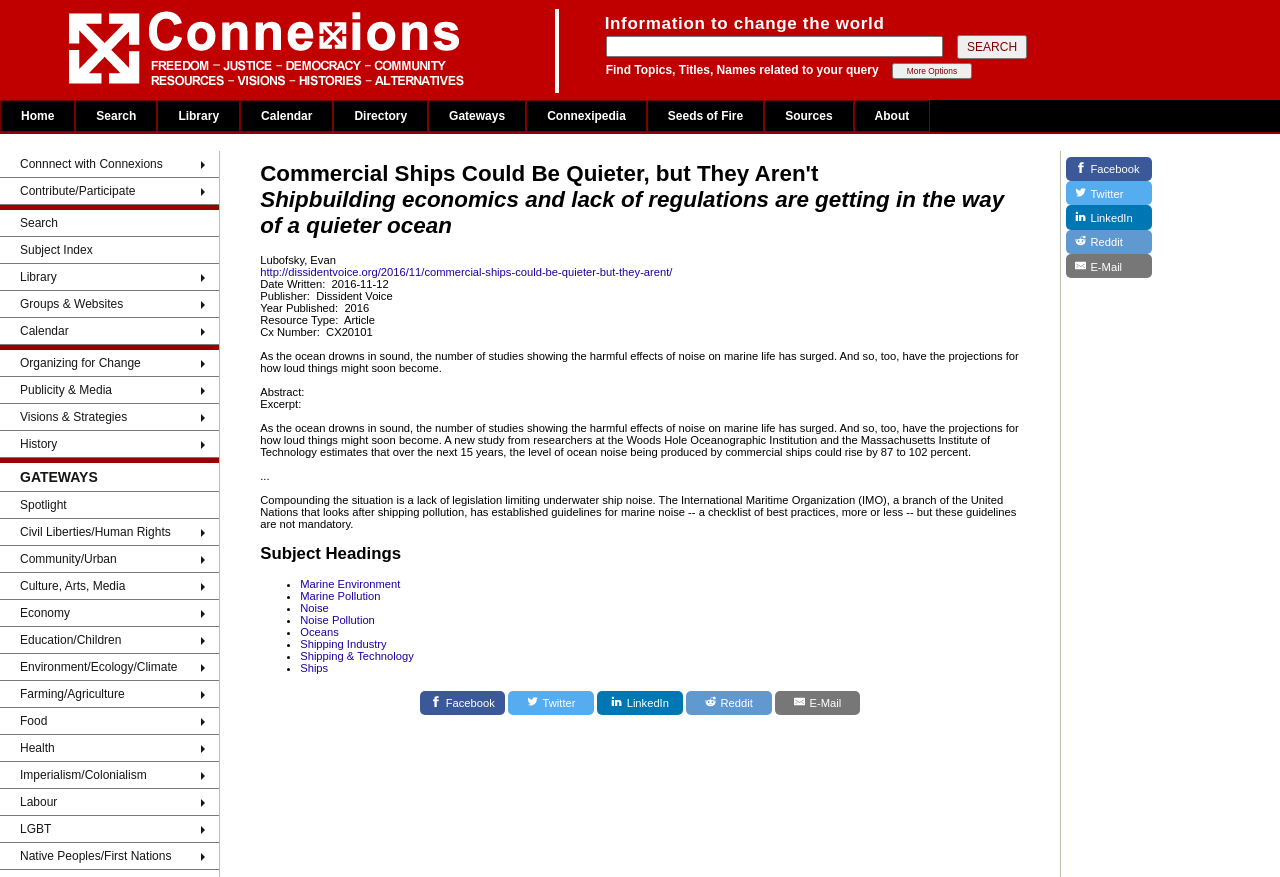Find the bounding box coordinates for the area that should be clicked to accomplish the instruction: "Click on the 'More Options' button".

[0.697, 0.071, 0.759, 0.09]